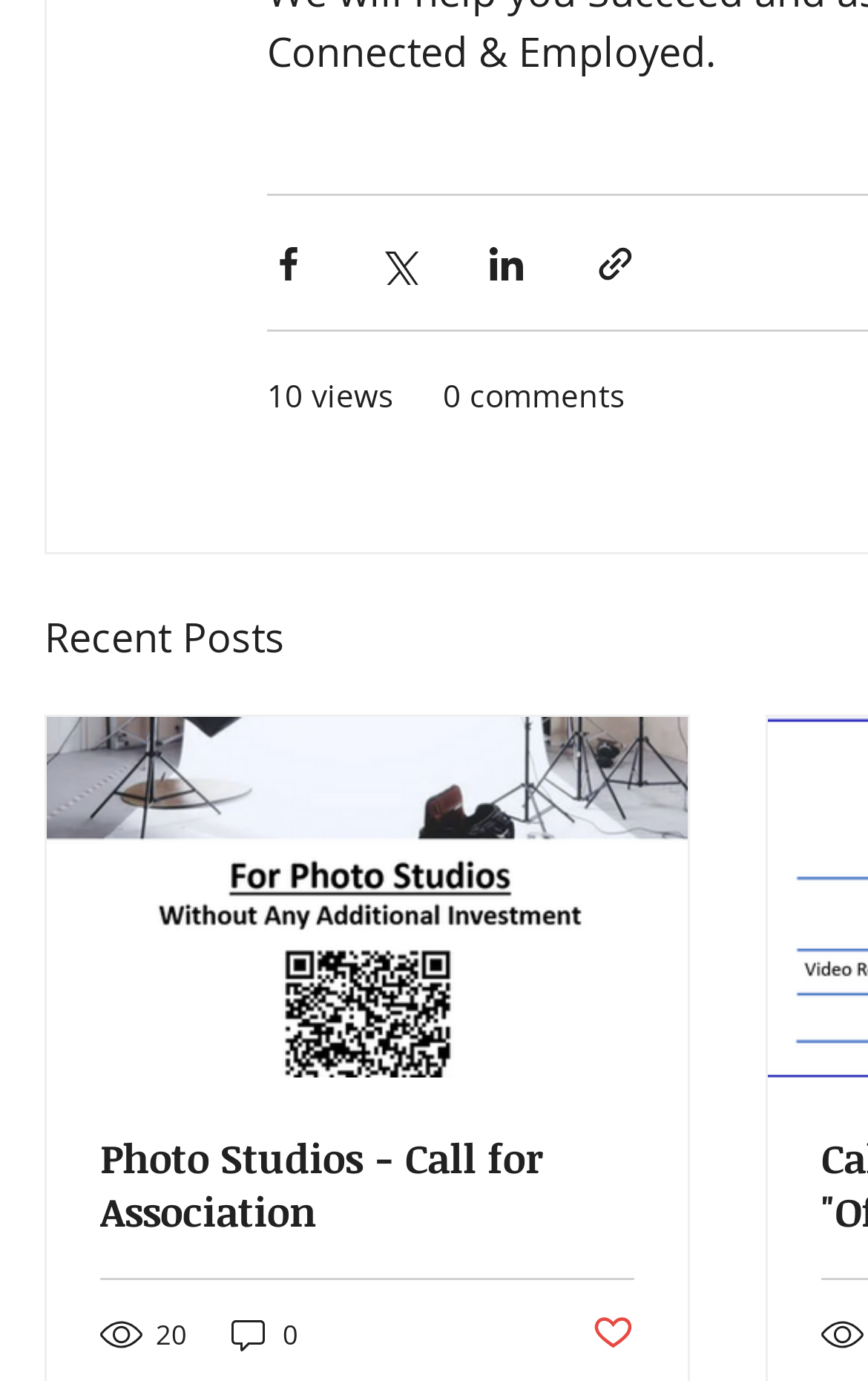How many comments does the second post have?
Please provide a comprehensive answer to the question based on the webpage screenshot.

The text '0 comments' is displayed below the title of the second post, indicating that it has no comments.